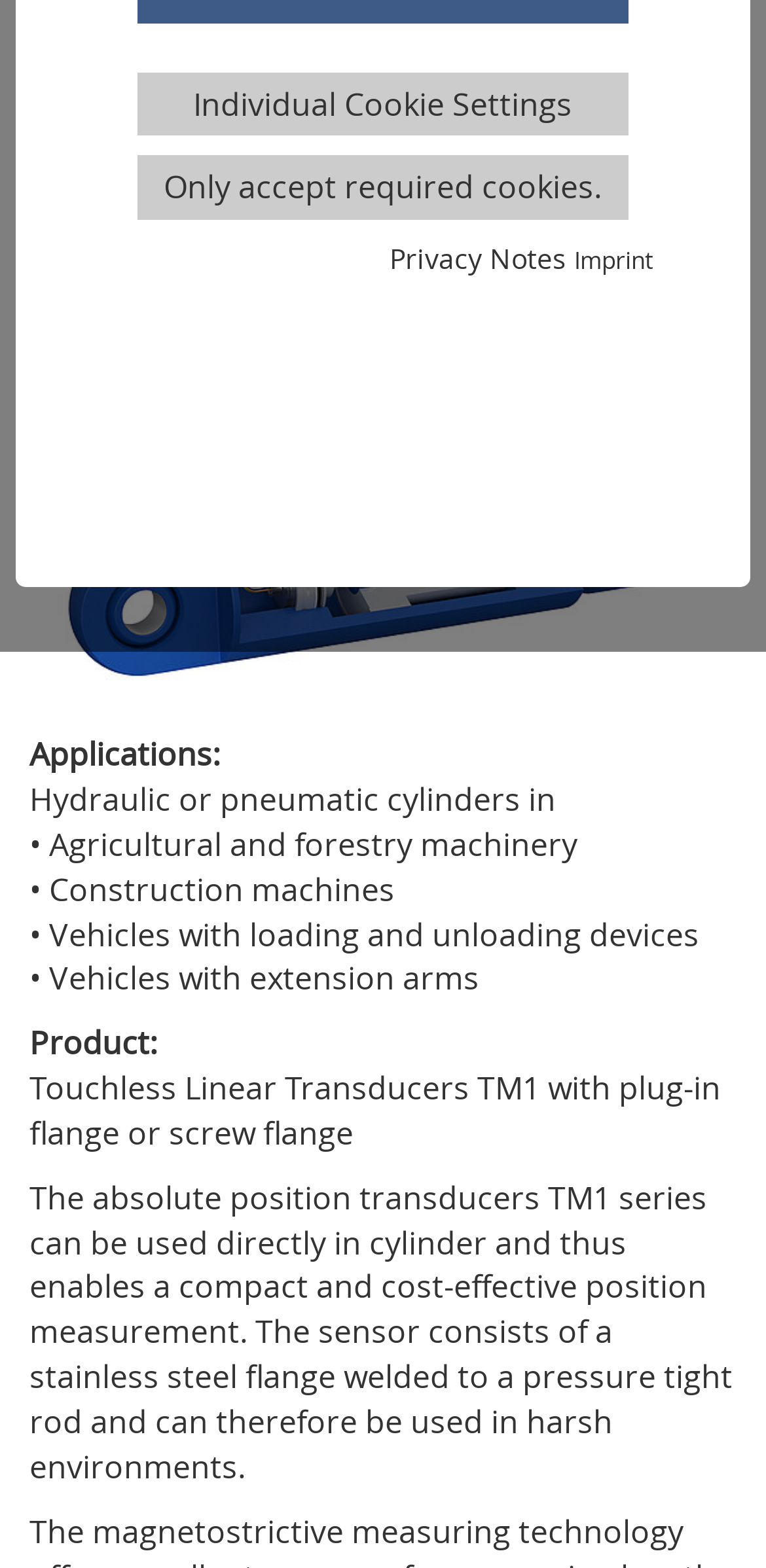Determine the bounding box coordinates of the UI element described by: "Only accept required cookies.".

[0.214, 0.106, 0.786, 0.133]